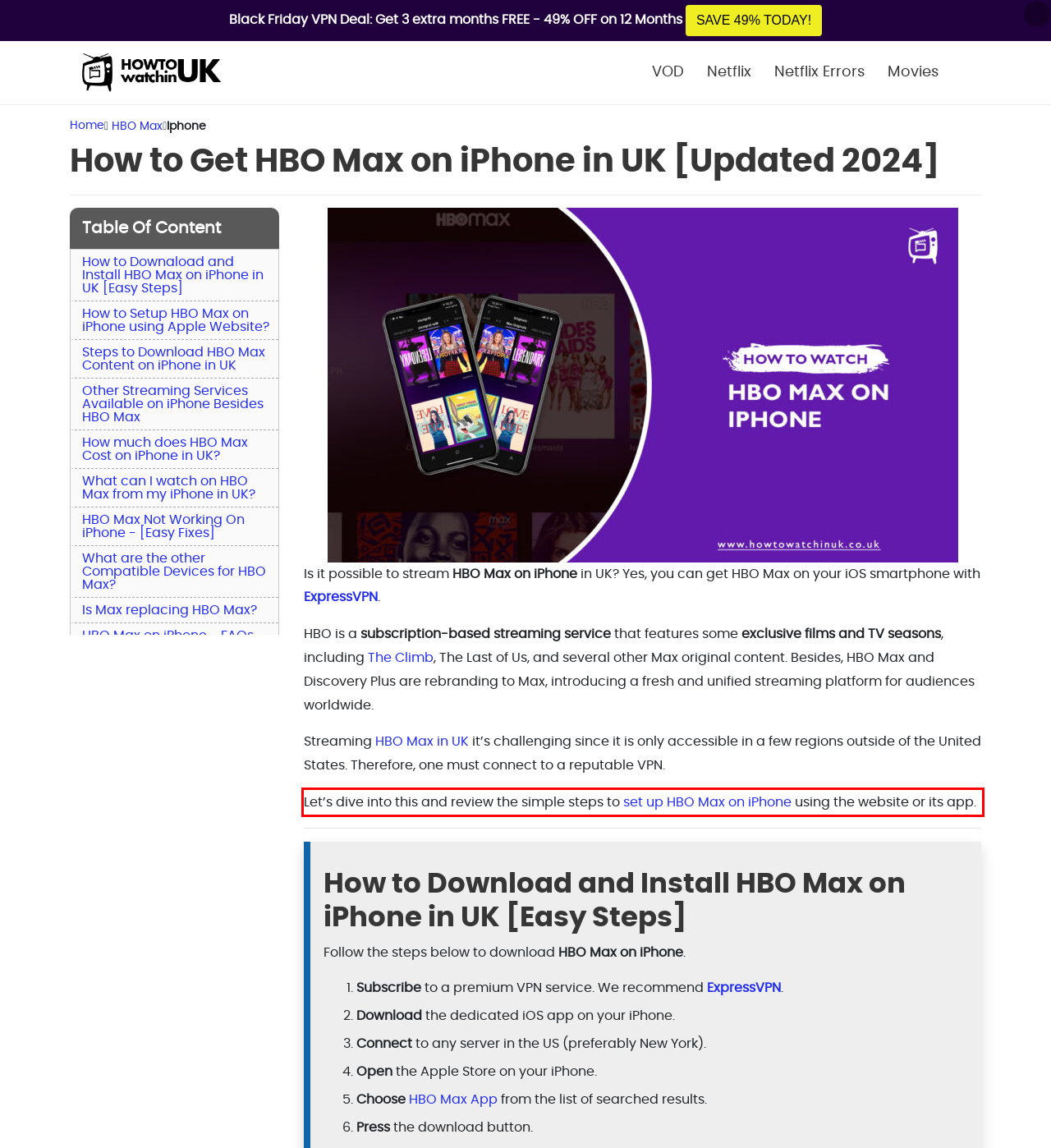Please examine the screenshot of the webpage and read the text present within the red rectangle bounding box.

Let’s dive into this and review the simple steps to set up HBO Max on iPhone using the website or its app.